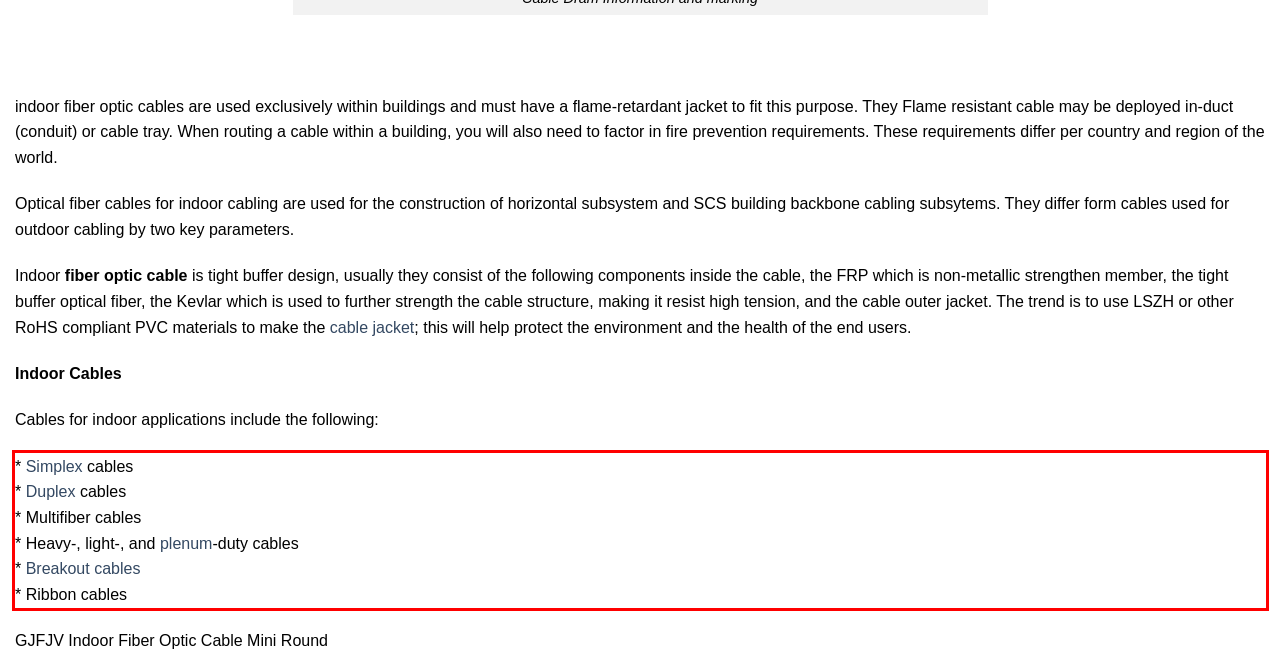Within the provided webpage screenshot, find the red rectangle bounding box and perform OCR to obtain the text content.

* Simplex cables * Duplex cables * Multifiber cables * Heavy-, light-, and plenum-duty cables * Breakout cables * Ribbon cables